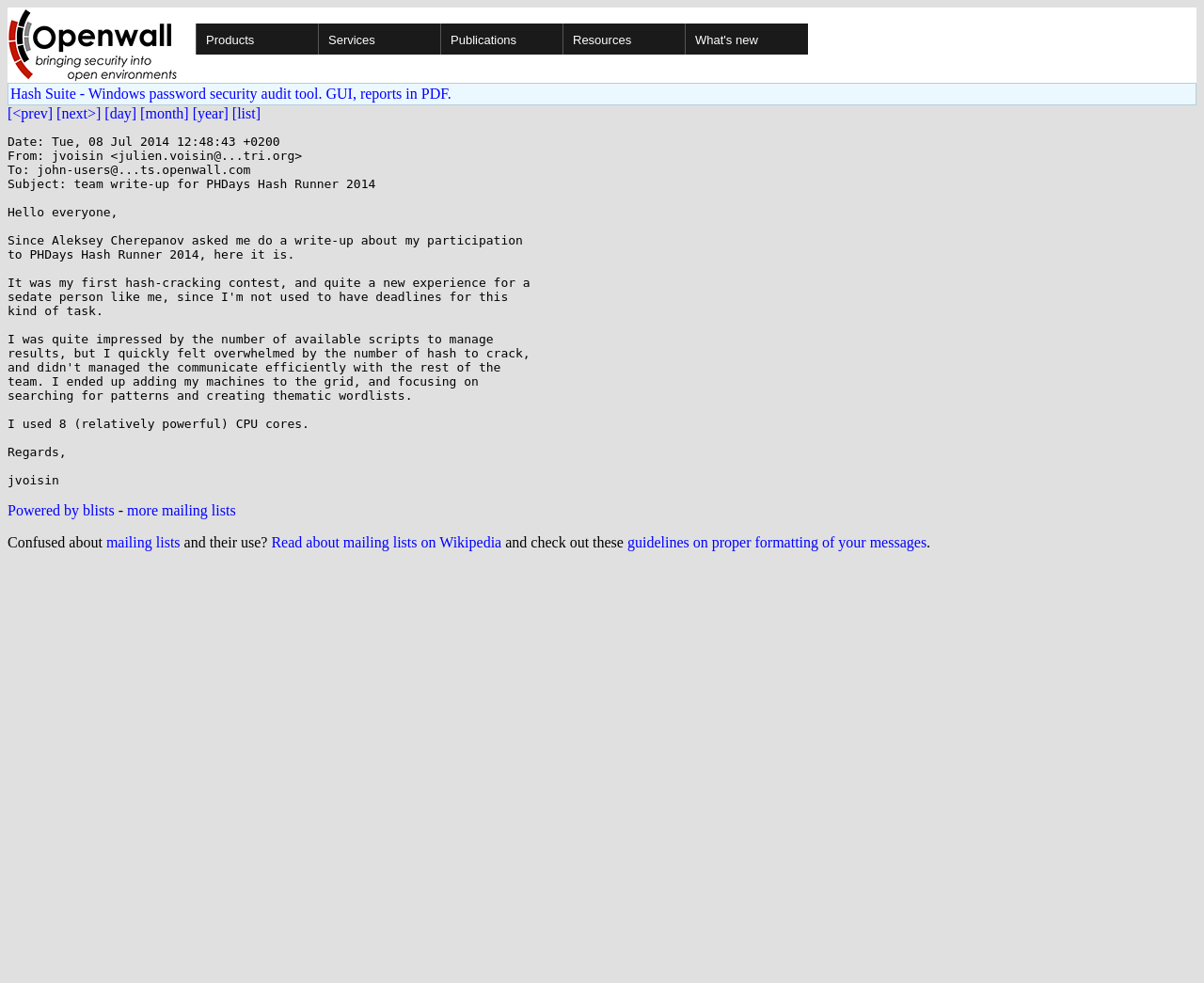Find the bounding box coordinates of the area to click in order to follow the instruction: "Go to previous page".

[0.006, 0.107, 0.044, 0.123]